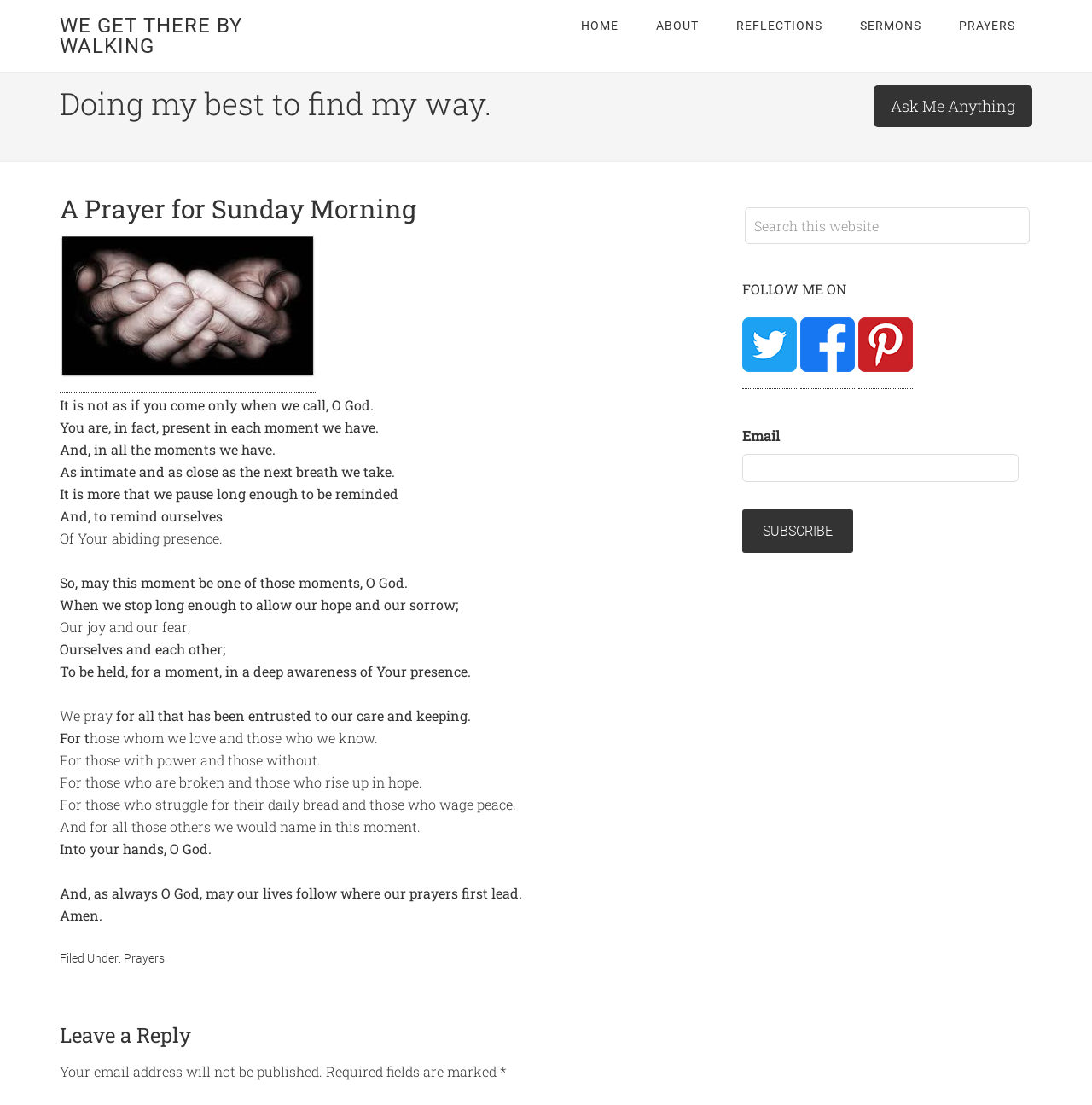Please determine and provide the text content of the webpage's heading.

A Prayer for Sunday Morning